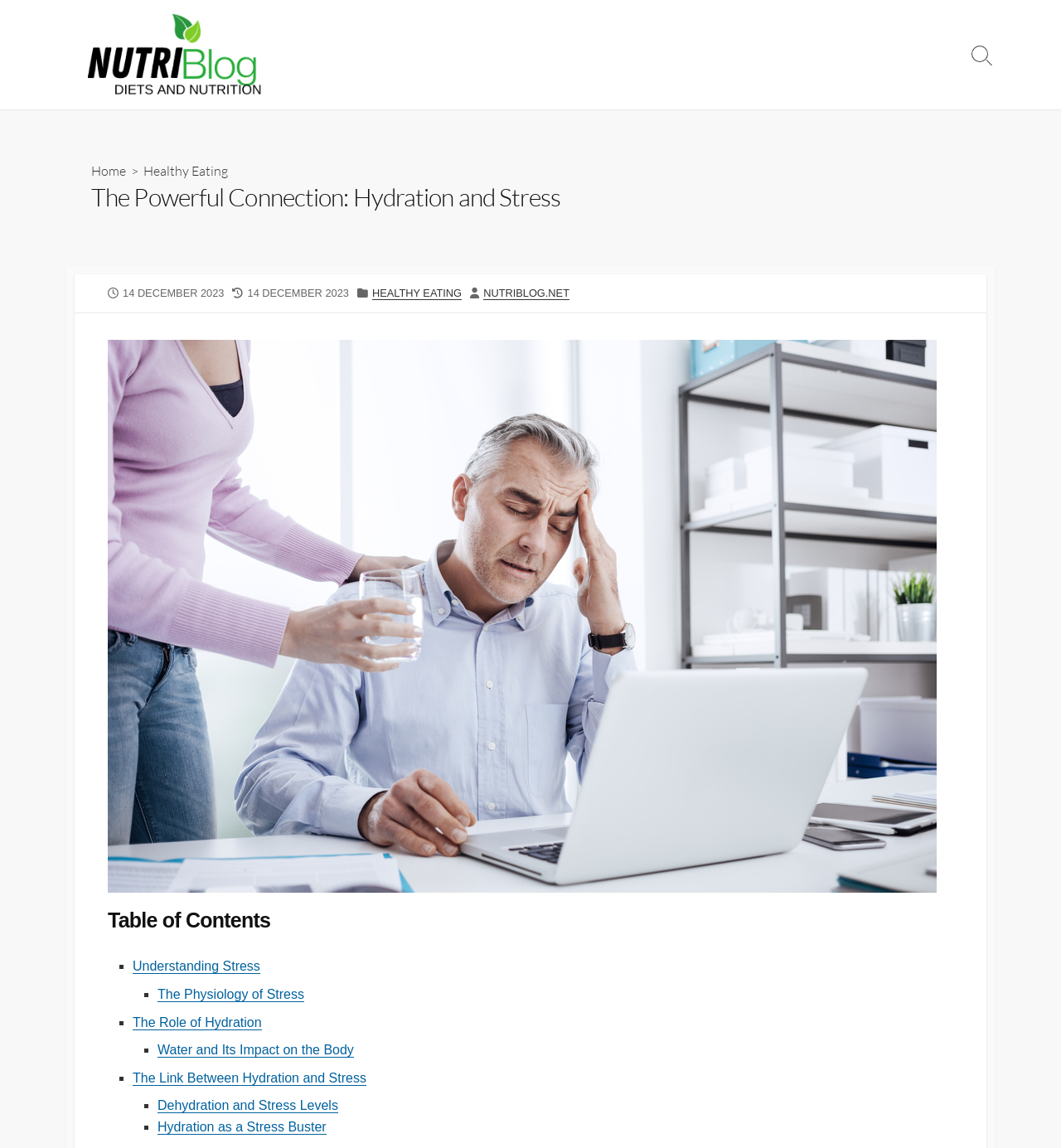What is the date of publication of the article?
Please provide a single word or phrase based on the screenshot.

14 DECEMBER 2023